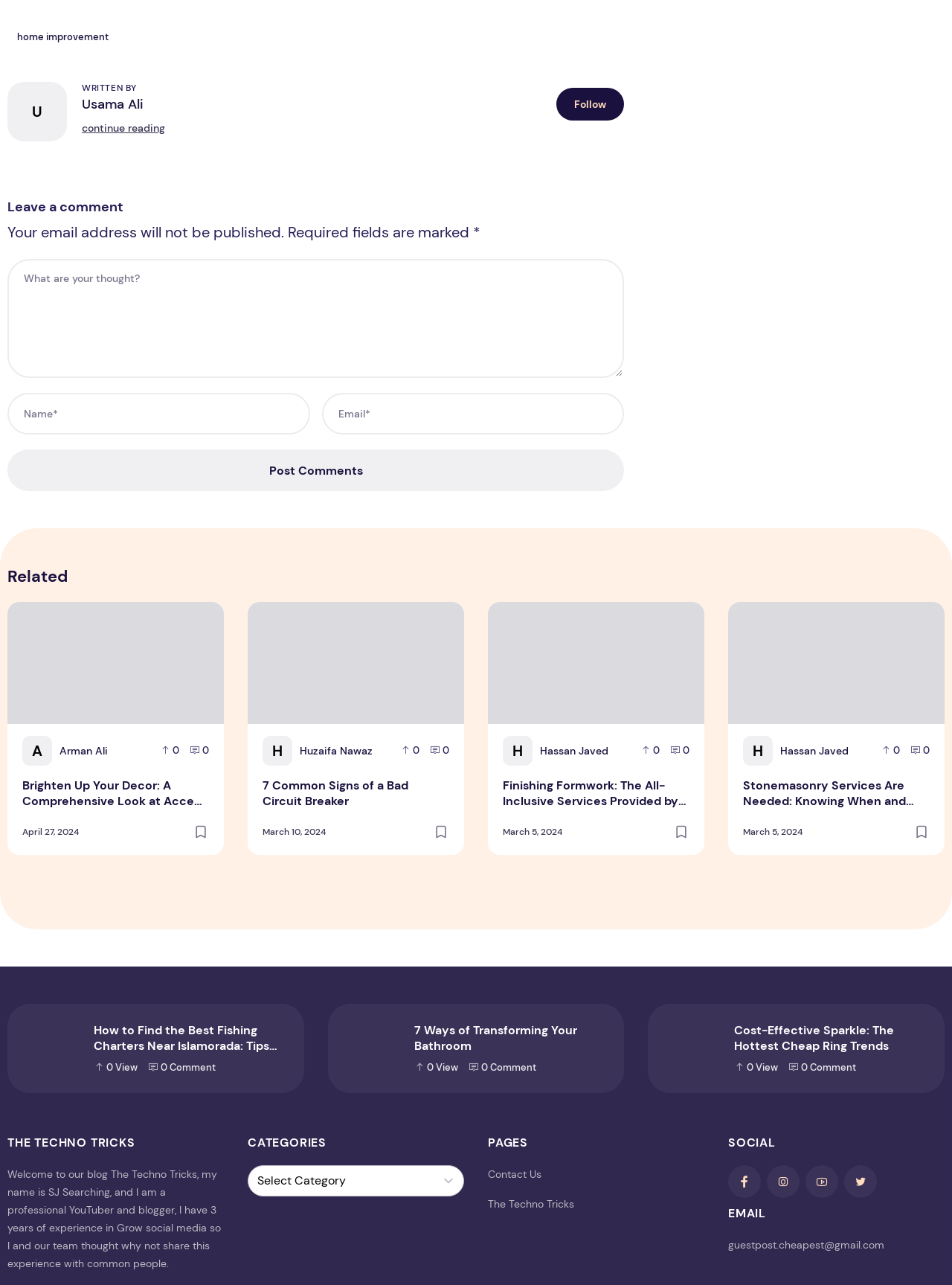Locate the bounding box coordinates of the clickable element to fulfill the following instruction: "Follow the link to 'Brighten Up Your Decor: A Comprehensive Look at Accent Table Lamps'". Provide the coordinates as four float numbers between 0 and 1 in the format [left, top, right, bottom].

[0.008, 0.469, 0.235, 0.665]